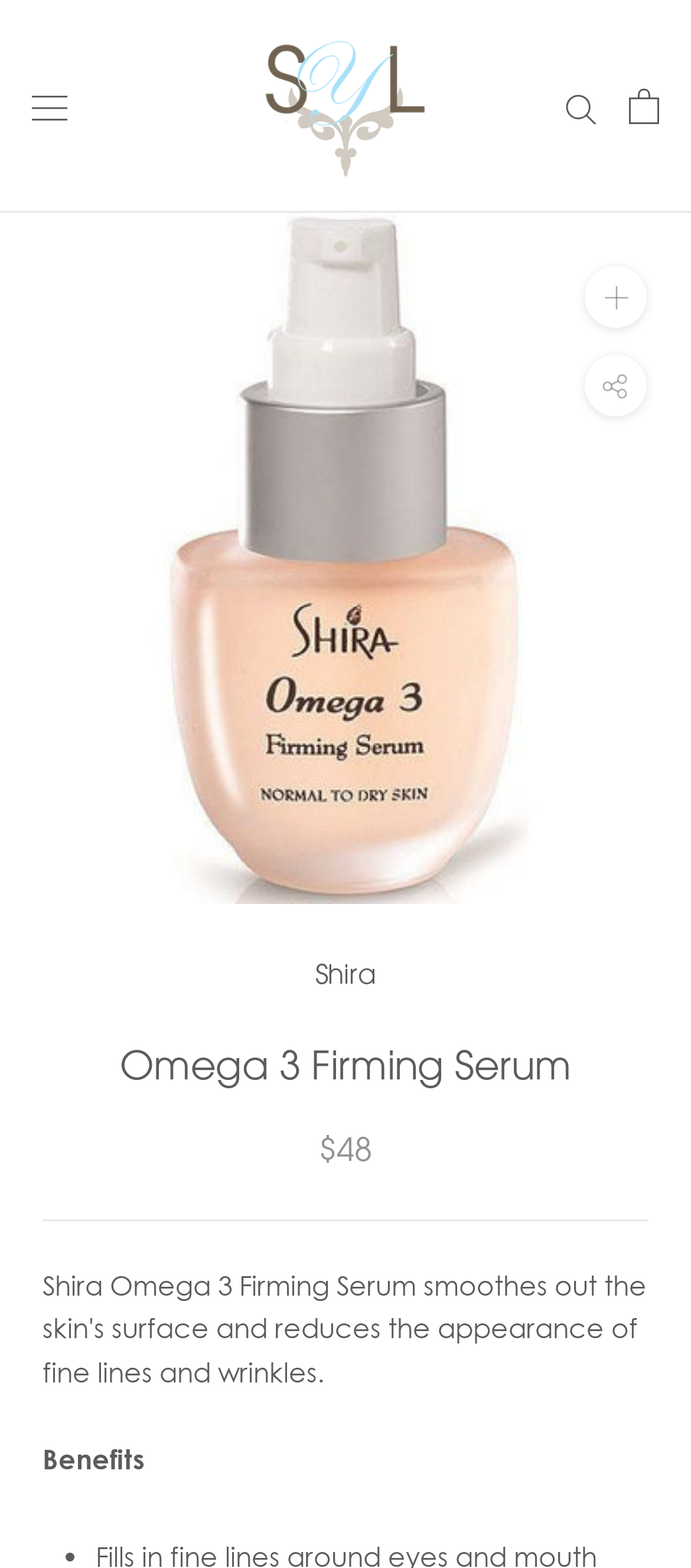What is the price of the Shira Omega 3 Firming Serum?
Provide a fully detailed and comprehensive answer to the question.

I found the price of the Shira Omega 3 Firming Serum by looking at the StaticText element with the text '$48' which is located below the heading 'Omega 3 Firming Serum'.